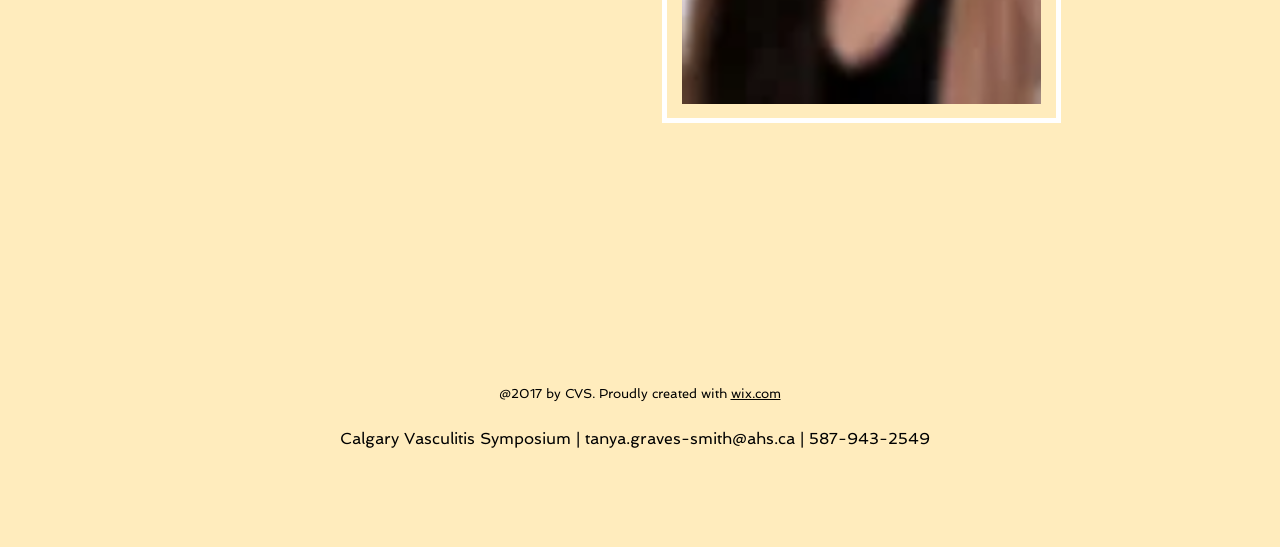What is the name of the symposium?
Answer the question in a detailed and comprehensive manner.

I found the name of the symposium by looking at the heading element, which says 'Calgary Vasculitis Symposium | tanya.graves-smith@ahs.ca | 587-943-2549'. The name of the symposium mentioned is Calgary Vasculitis Symposium.